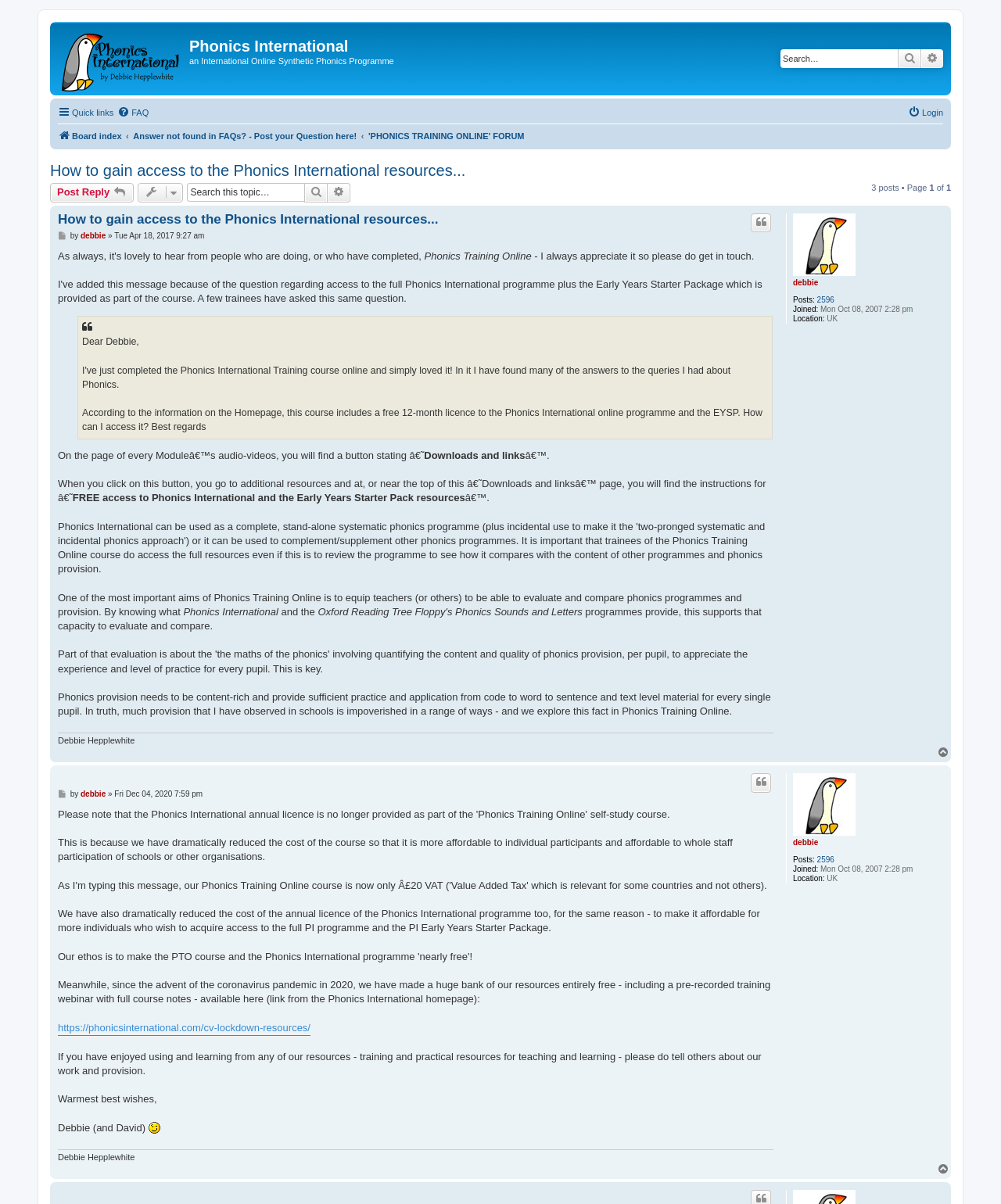Please identify the bounding box coordinates of the element I should click to complete this instruction: 'Quote a post'. The coordinates should be given as four float numbers between 0 and 1, like this: [left, top, right, bottom].

[0.75, 0.177, 0.77, 0.193]